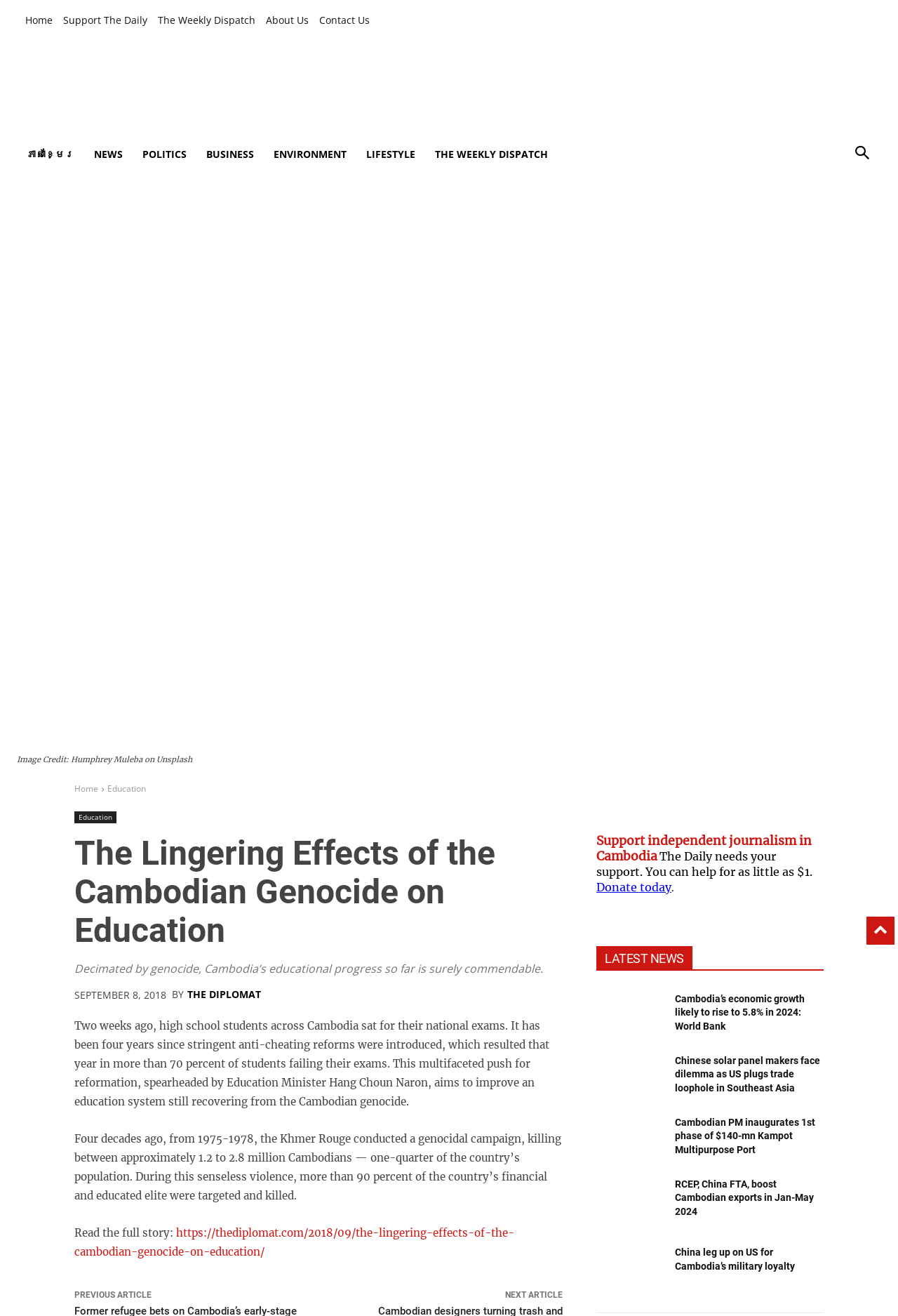Identify the bounding box of the HTML element described as: "Home".

[0.083, 0.595, 0.109, 0.604]